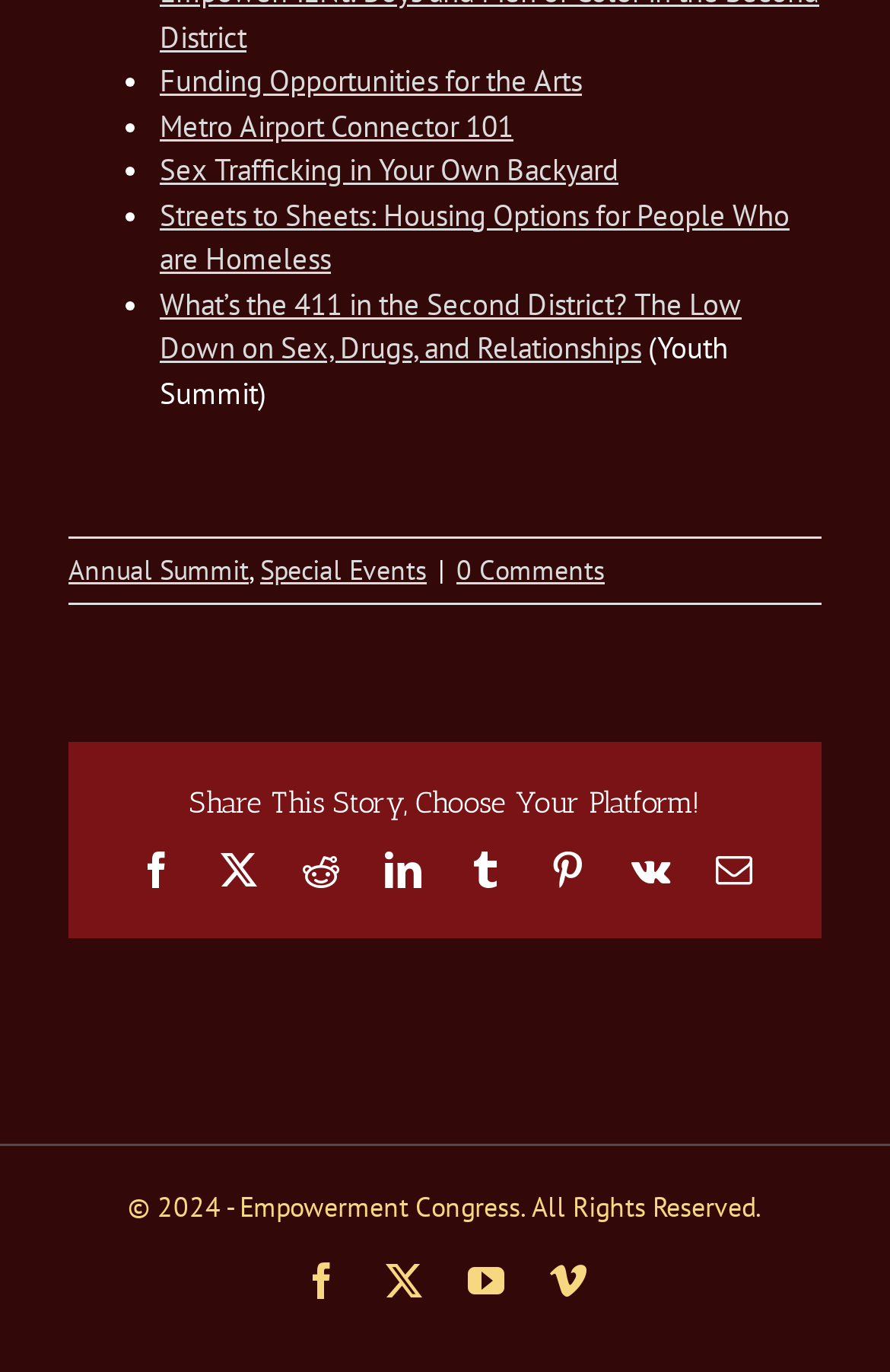How many links are available in the footer section?
Refer to the image and provide a one-word or short phrase answer.

4